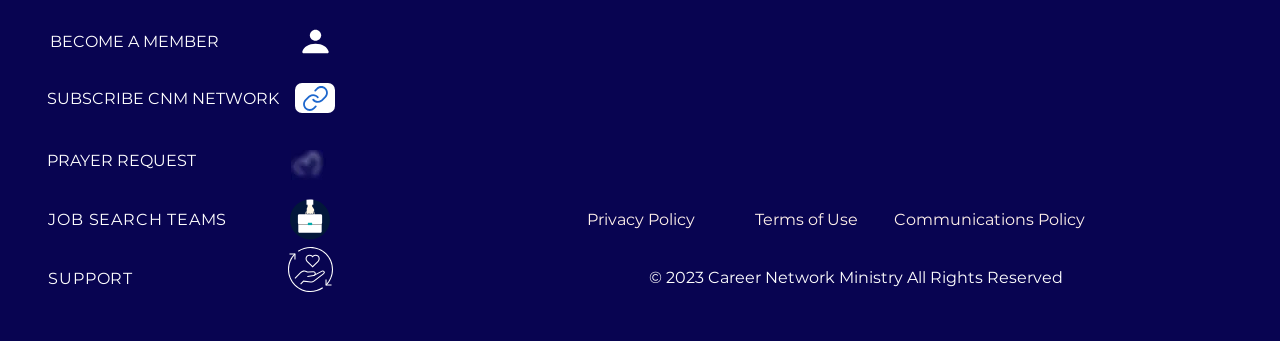What is the 'Social Bar' list for?
Use the screenshot to answer the question with a single word or phrase.

To access social media